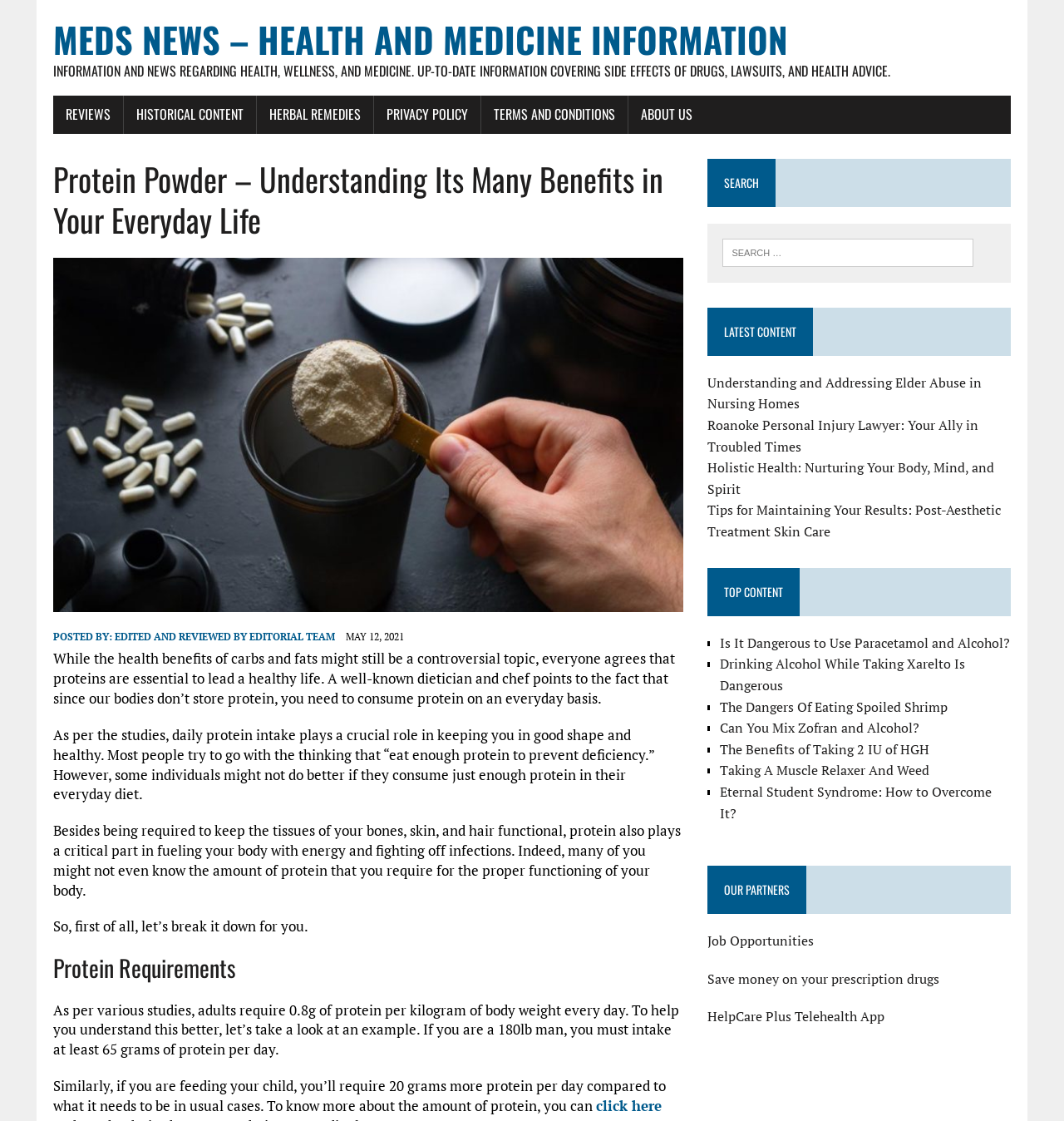Determine the bounding box coordinates of the element that should be clicked to execute the following command: "Read the 'Protein Requirements' section".

[0.05, 0.85, 0.642, 0.877]